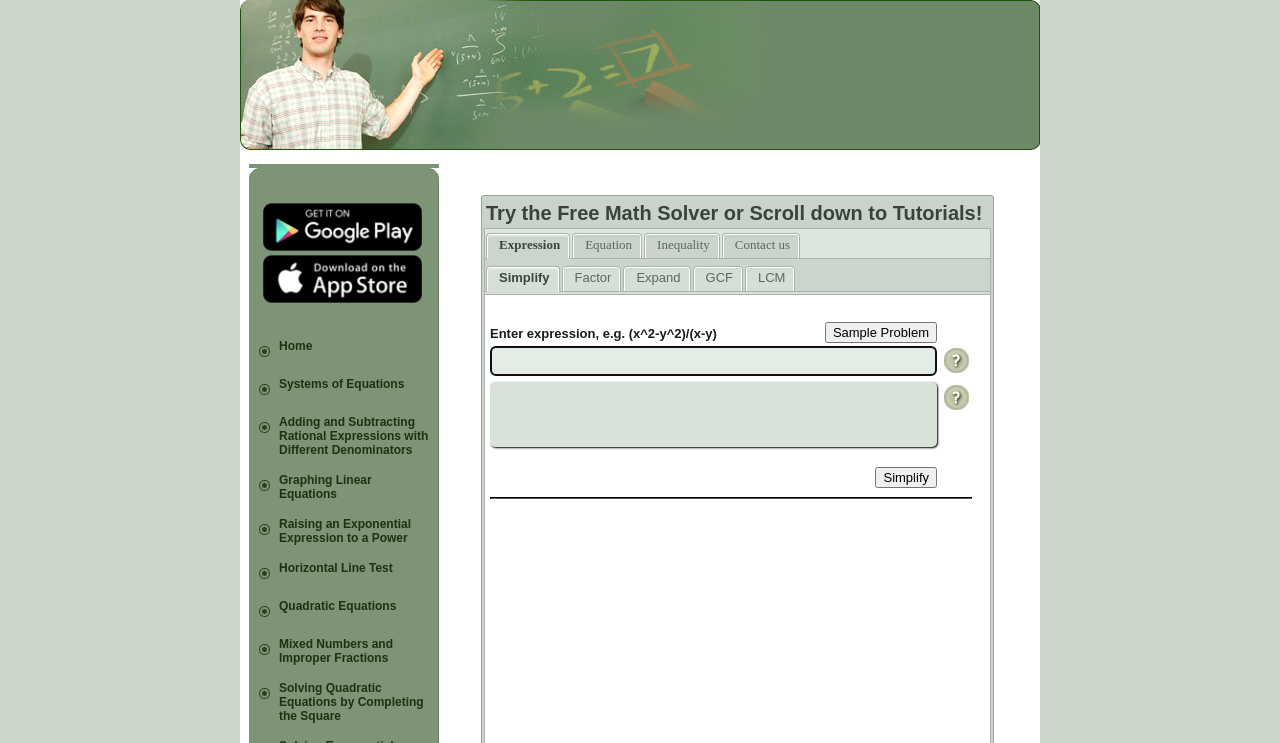Create a full and detailed caption for the entire webpage.

The webpage is focused on math-related topics, specifically inverse functions. The title "Determining if a Function has an Inverse" is prominently displayed at the top. Below the title, there is a table with three columns, each containing a few links and images. The links are labeled with various math concepts, such as "Home", "Systems of Equations", "Graphing Linear Equations", and more.

To the right of the table, there is a section with several links, including "Expression", "Equation", "Inequality", and "Contact us". Below this section, there are more links, such as "Simplify", "Factor", "Expand", "GCF", and "LCM".

Further down the page, there is a larger table with two columns. The left column contains a text input field where users can enter a math expression, such as "(x^2-y^2)/(x-y)". The right column has a button labeled "Sample Problem". Below this table, there is another table with a single row and column, containing a button with the same label "Sample Problem".

Overall, the webpage appears to be a resource for students or individuals seeking help with math problems, particularly those related to inverse functions and algebra.